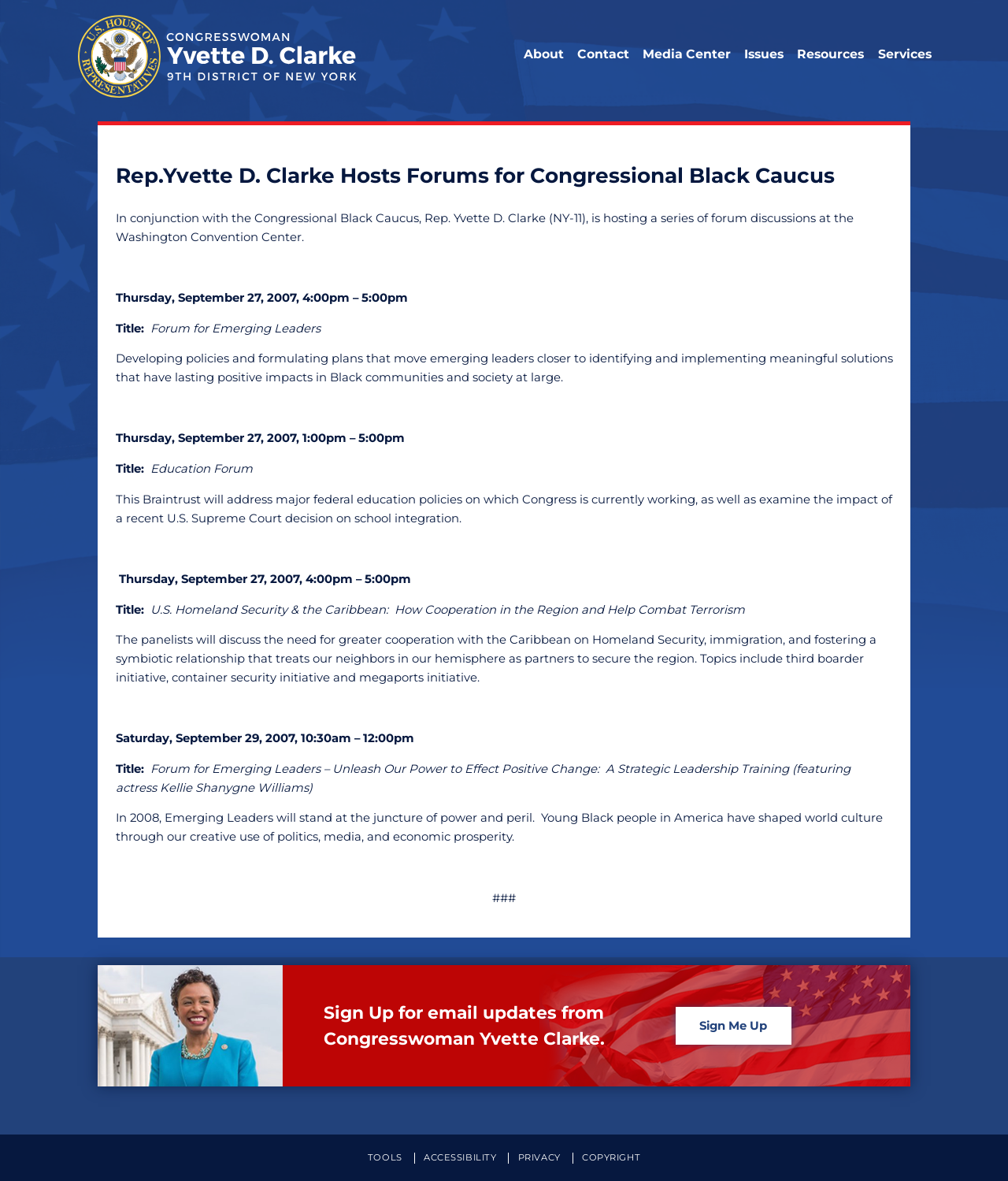Identify the bounding box for the given UI element using the description provided. Coordinates should be in the format (top-left x, top-left y, bottom-right x, bottom-right y) and must be between 0 and 1. Here is the description: Community Project Funding Successes

[0.798, 0.206, 0.955, 0.238]